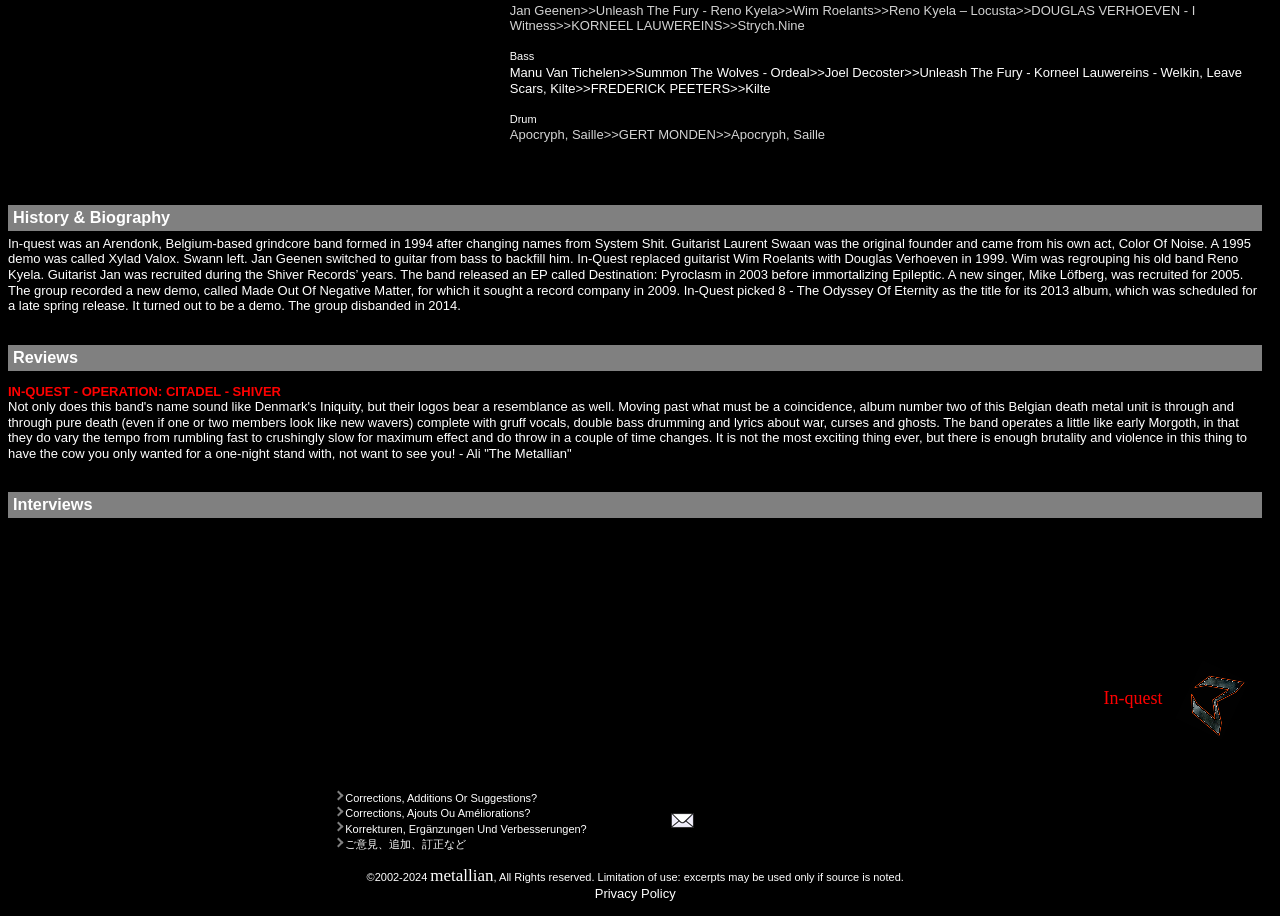Mark the bounding box of the element that matches the following description: "Privacy Policy".

[0.465, 0.967, 0.528, 0.984]